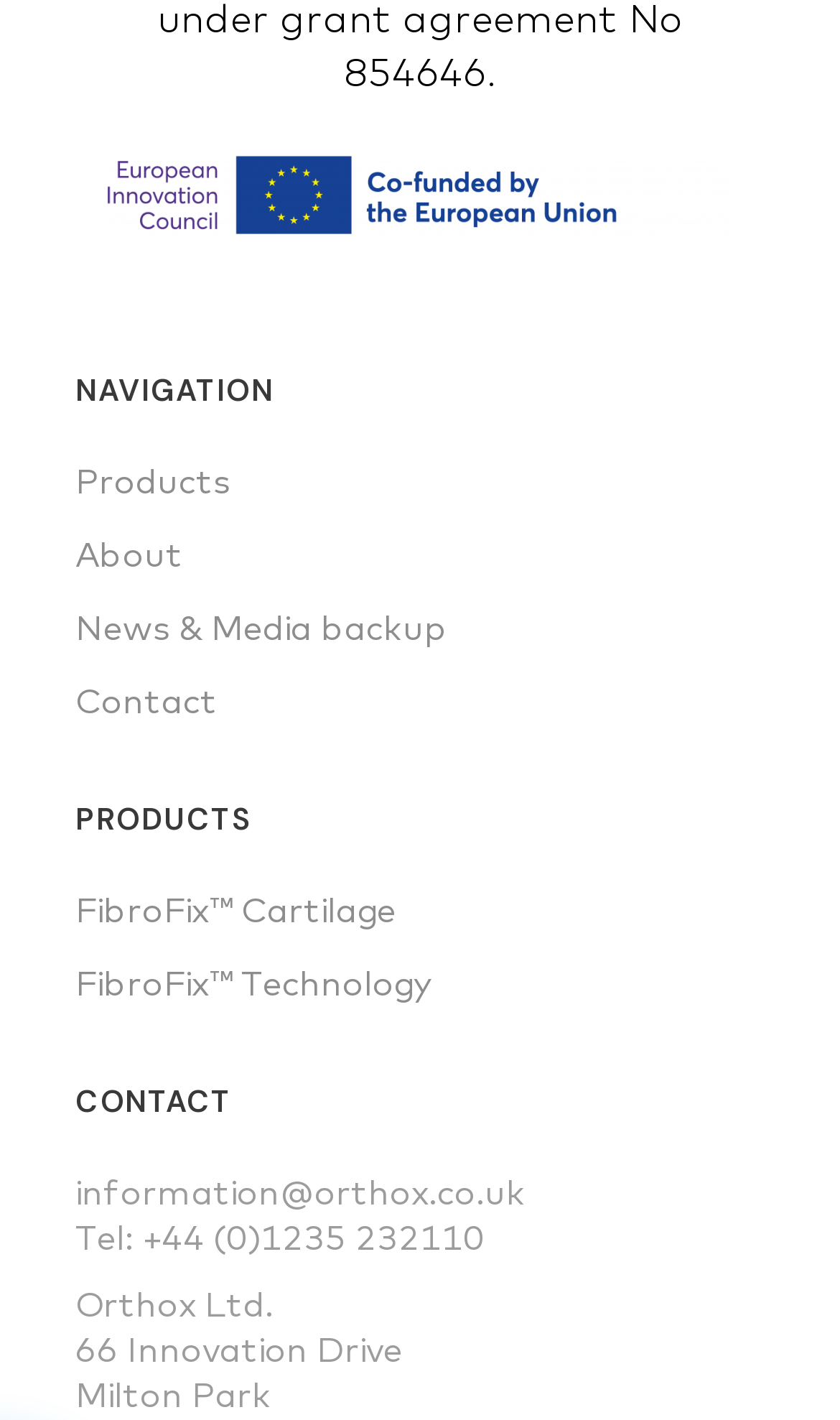Given the element description News & Media backup, specify the bounding box coordinates of the corresponding UI element in the format (top-left x, top-left y, bottom-right x, bottom-right y). All values must be between 0 and 1.

[0.09, 0.426, 0.534, 0.456]